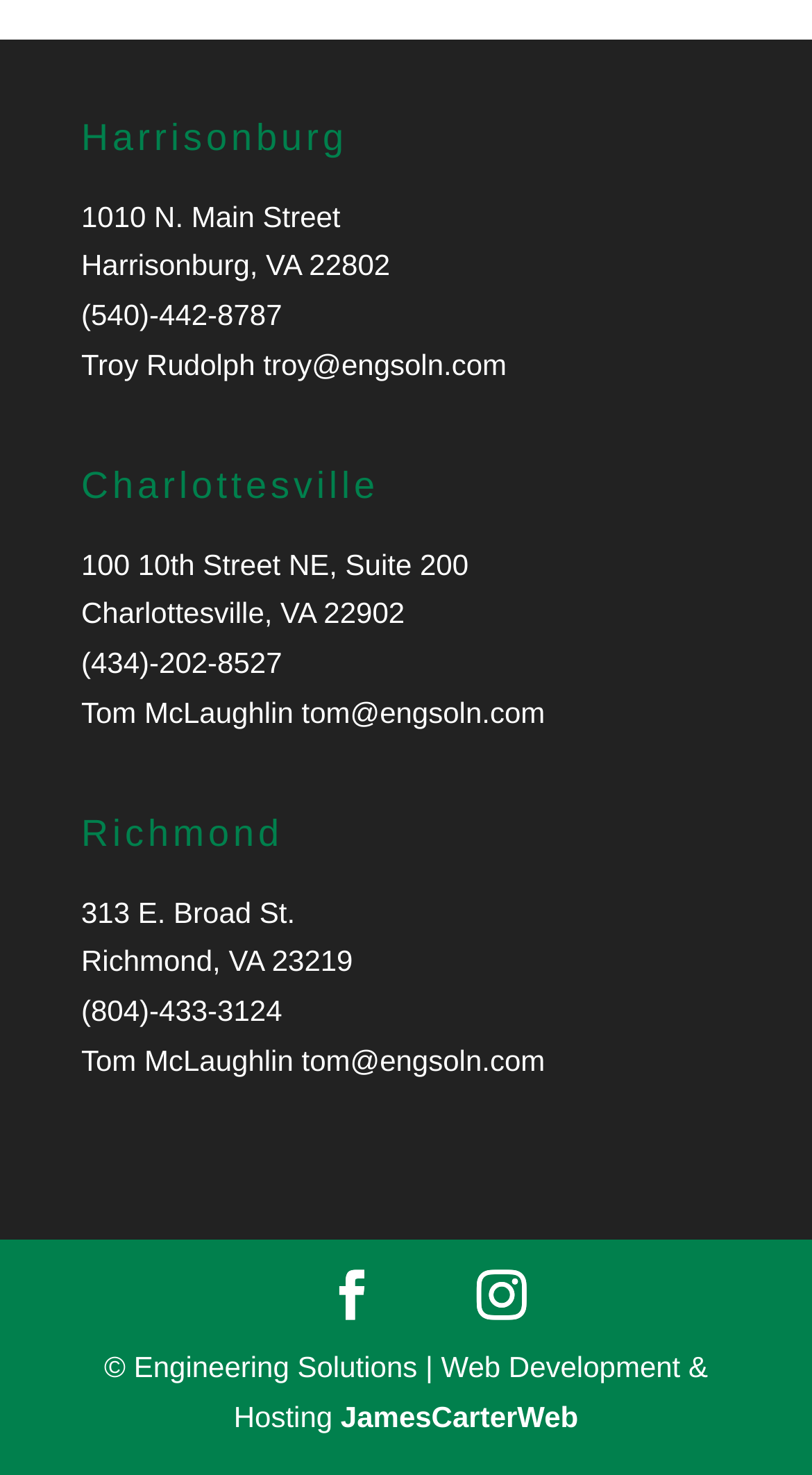What is the address of the Harrisonburg location?
By examining the image, provide a one-word or phrase answer.

1010 N. Main Street